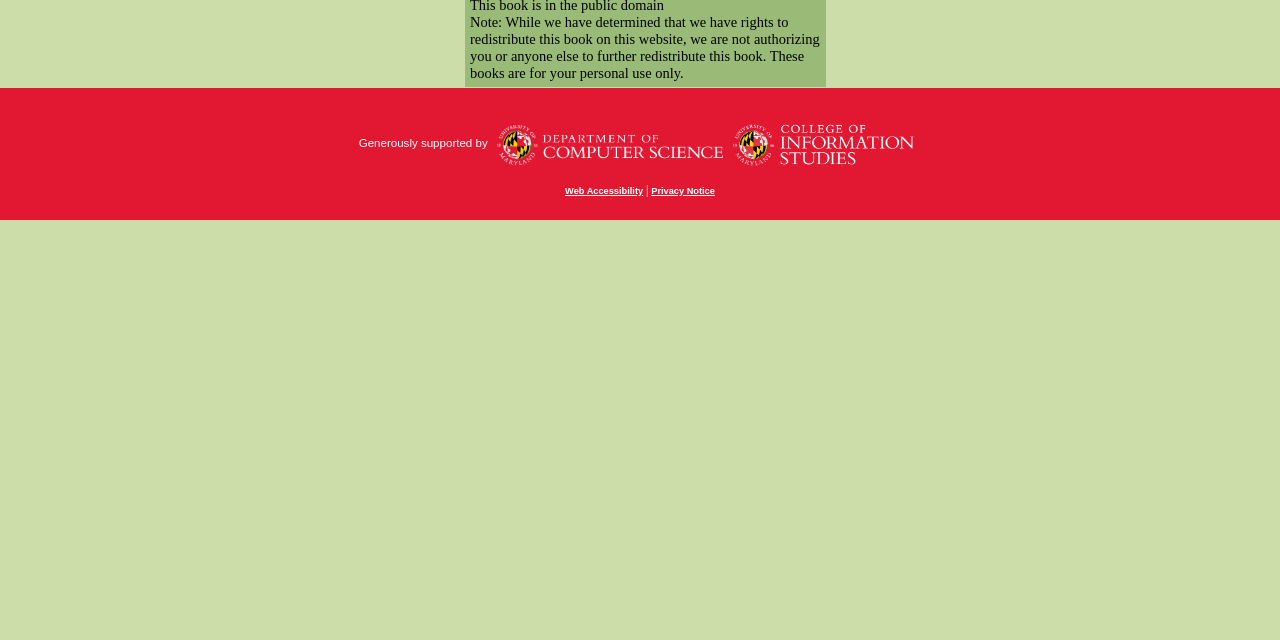Please find the bounding box coordinates in the format (top-left x, top-left y, bottom-right x, bottom-right y) for the given element description. Ensure the coordinates are floating point numbers between 0 and 1. Description: parent_node: Generously supported by

[0.567, 0.218, 0.72, 0.233]